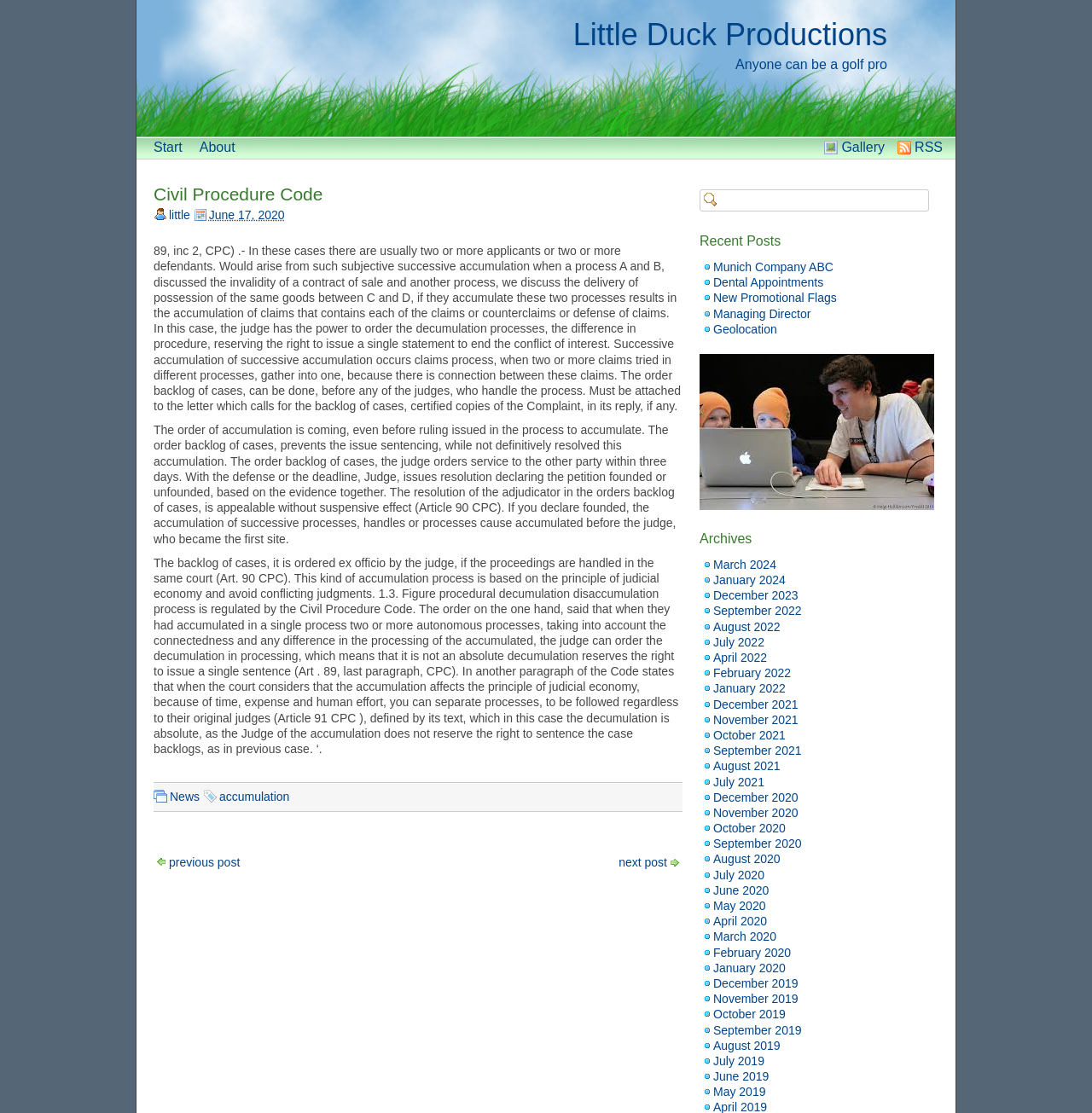Kindly determine the bounding box coordinates of the area that needs to be clicked to fulfill this instruction: "Read the 'Civil Procedure Code' article".

[0.141, 0.166, 0.296, 0.183]